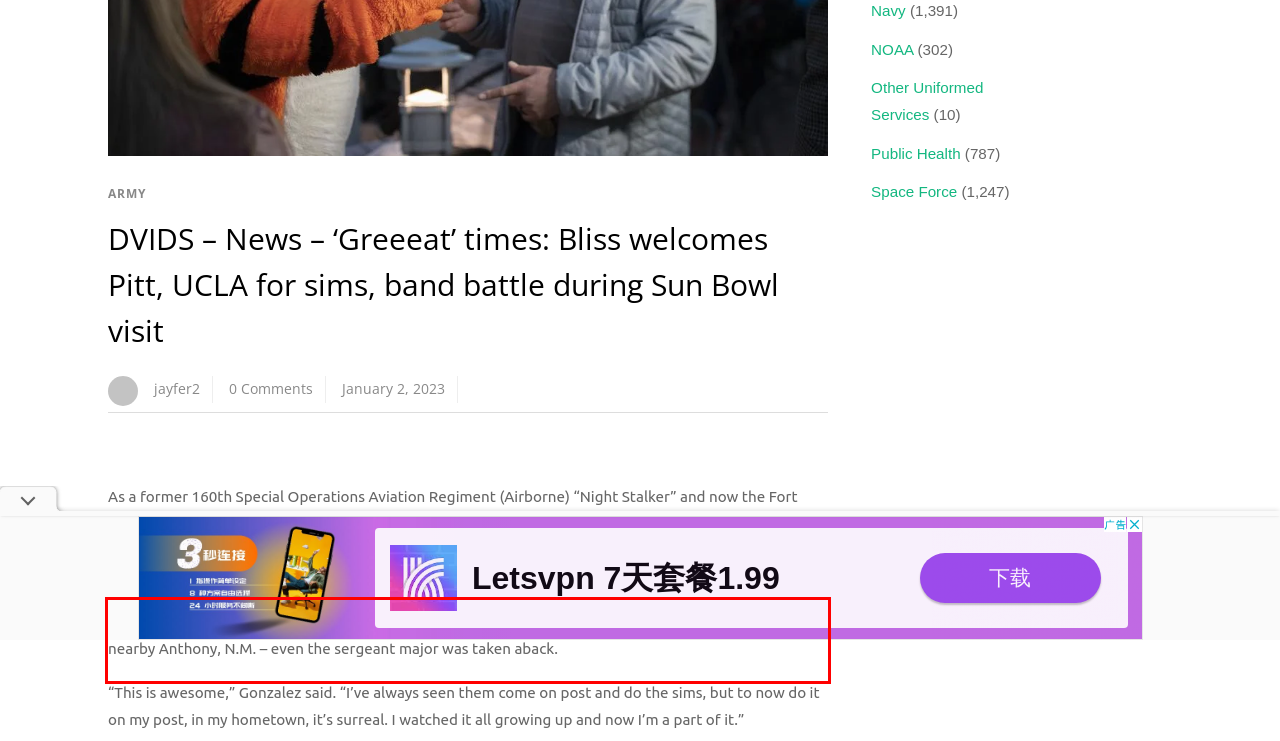You are given a webpage screenshot with a red bounding box around a UI element. Extract and generate the text inside this red bounding box.

But, to be part of the leadership team that hosted the 2022 Tony the Tiger Sun Bowl schools for two visits, in his hometown, hosting the teams and staffs that he watched every New Year growing up in nearby Anthony, N.M. – even the sergeant major was taken aback.